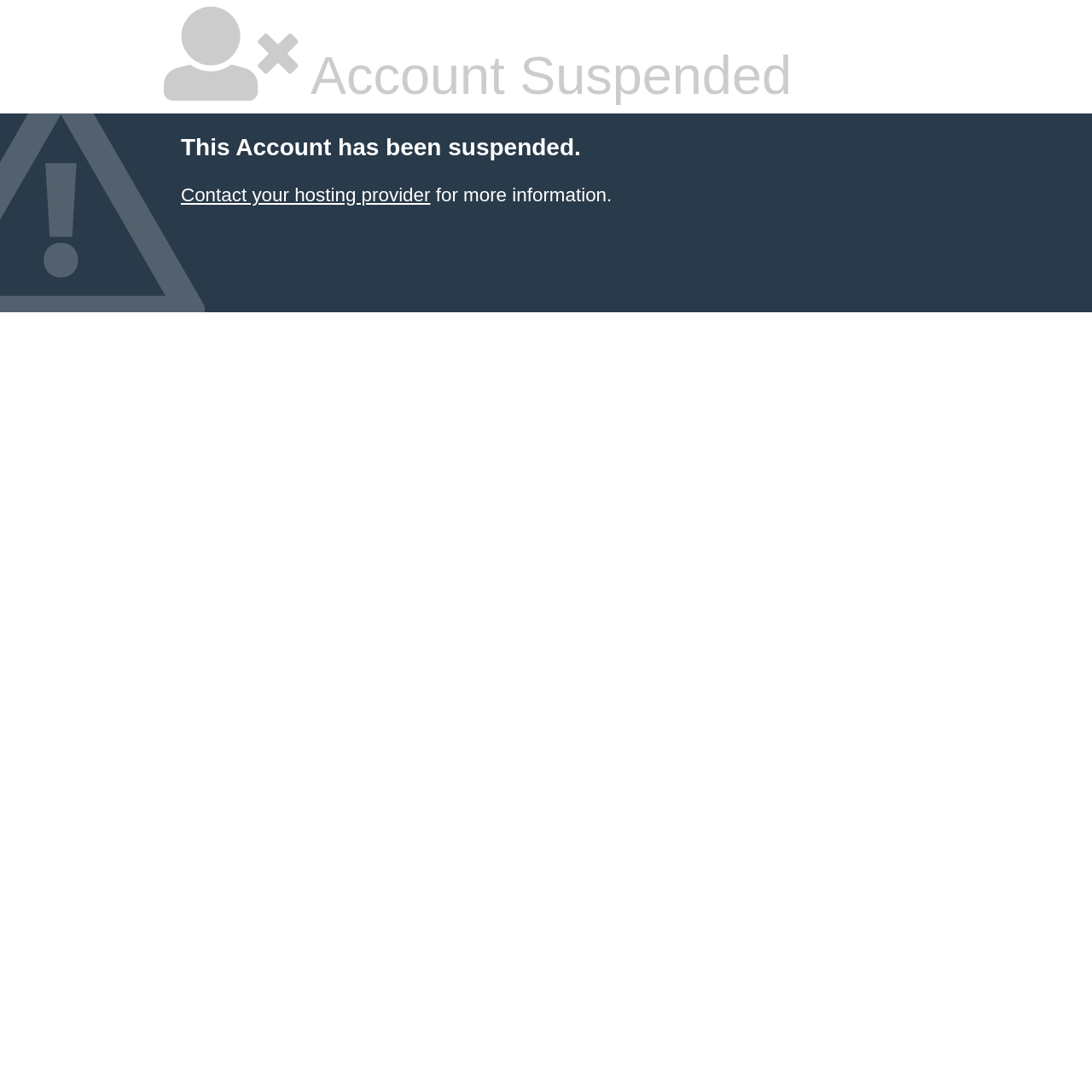Identify the bounding box of the HTML element described here: "Contact your hosting provider". Provide the coordinates as four float numbers between 0 and 1: [left, top, right, bottom].

[0.166, 0.169, 0.394, 0.188]